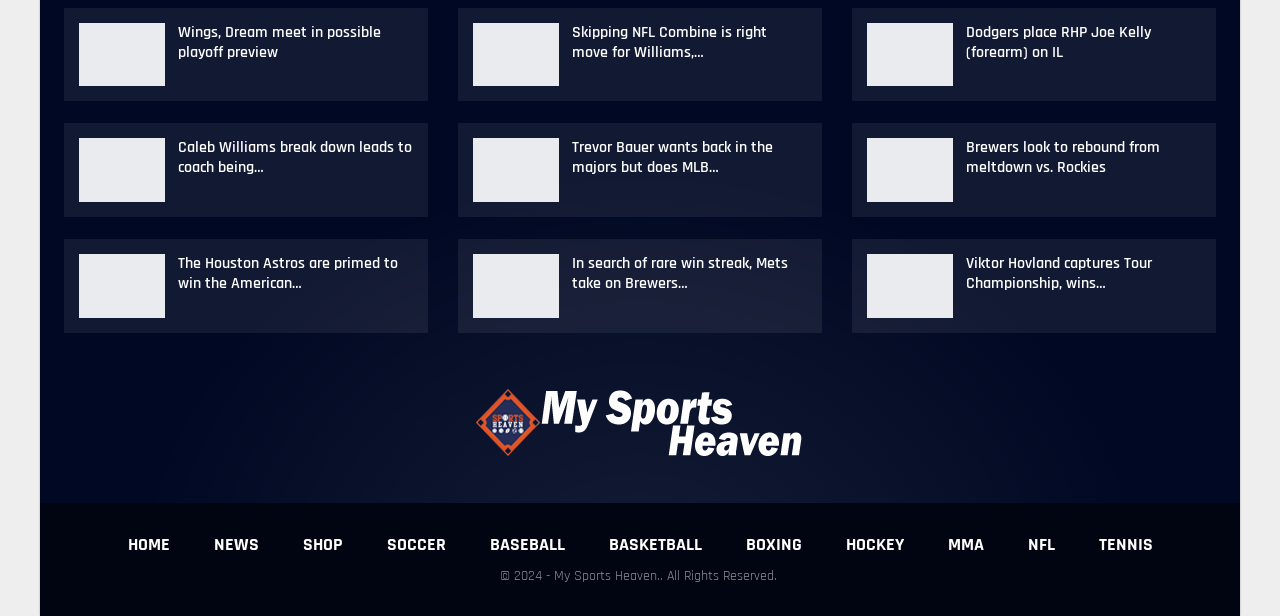Locate the bounding box coordinates of the item that should be clicked to fulfill the instruction: "Click on the link to read about the Dodgers placing RHP Joe Kelly on IL".

[0.755, 0.035, 0.899, 0.102]